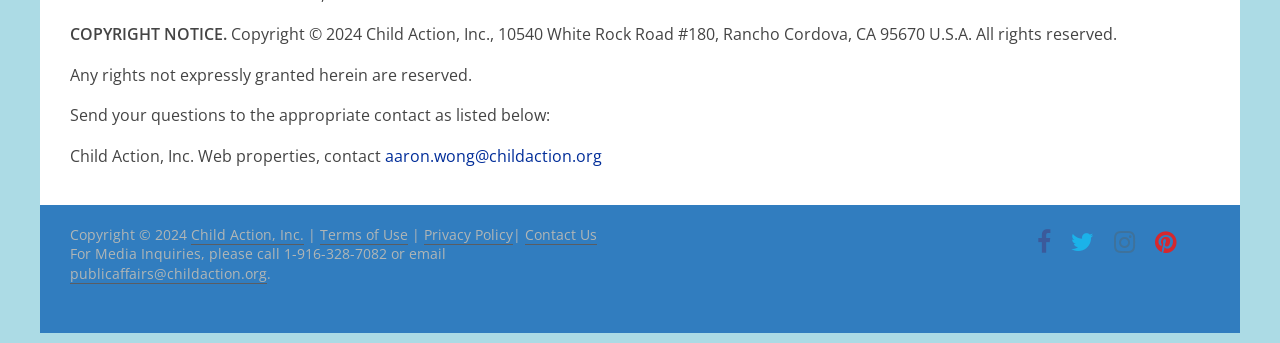Using the image as a reference, answer the following question in as much detail as possible:
What is the phone number for Media Inquiries?

The phone number for Media Inquiries is provided in the static text 'For Media Inquiries, please call 1-916-328-7082 or email publicaffairs@childaction.org' at the bottom of the page.